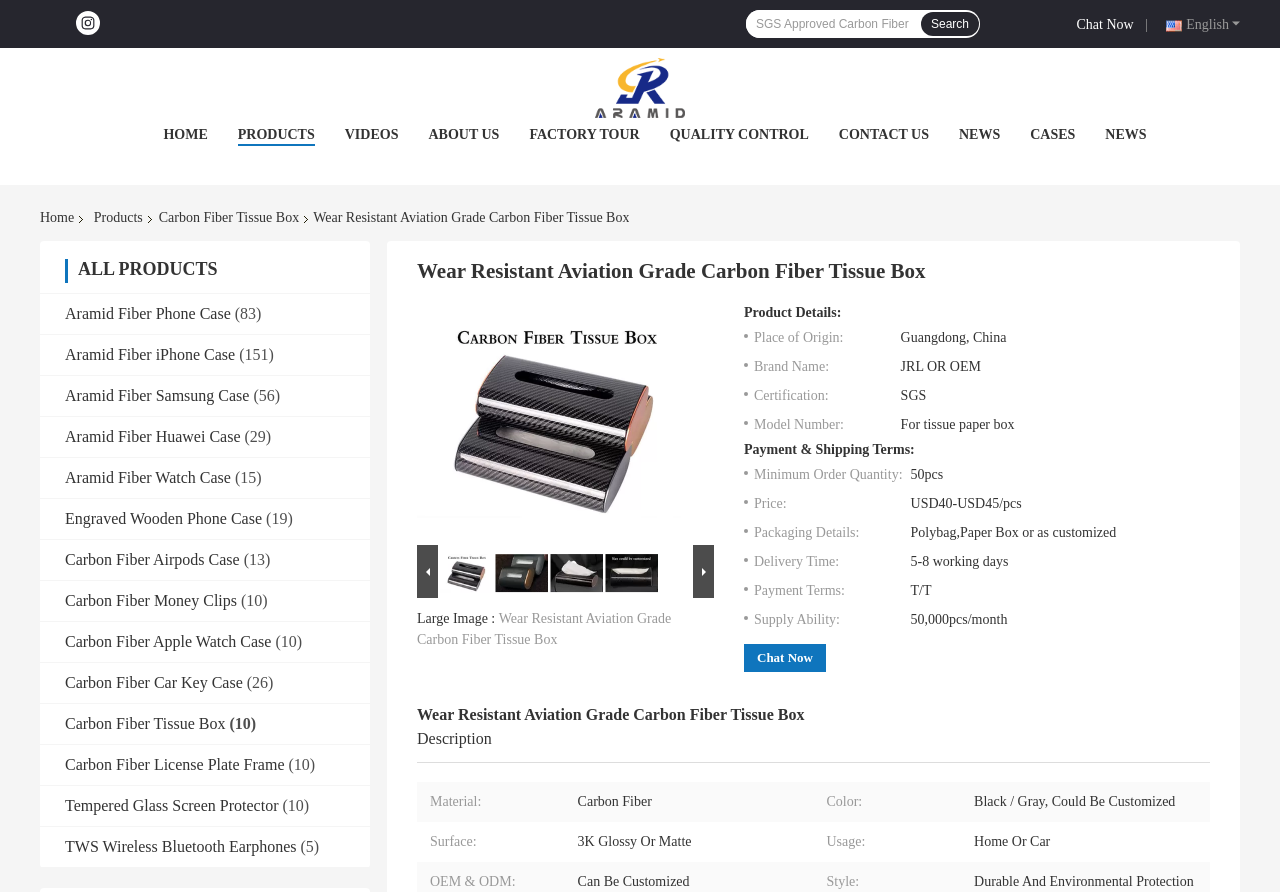What is the search button text?
Please describe in detail the information shown in the image to answer the question.

I determined the search button text by looking at the button element 'Search' which is located next to the textbox element, suggesting that the search button text is 'Search'.